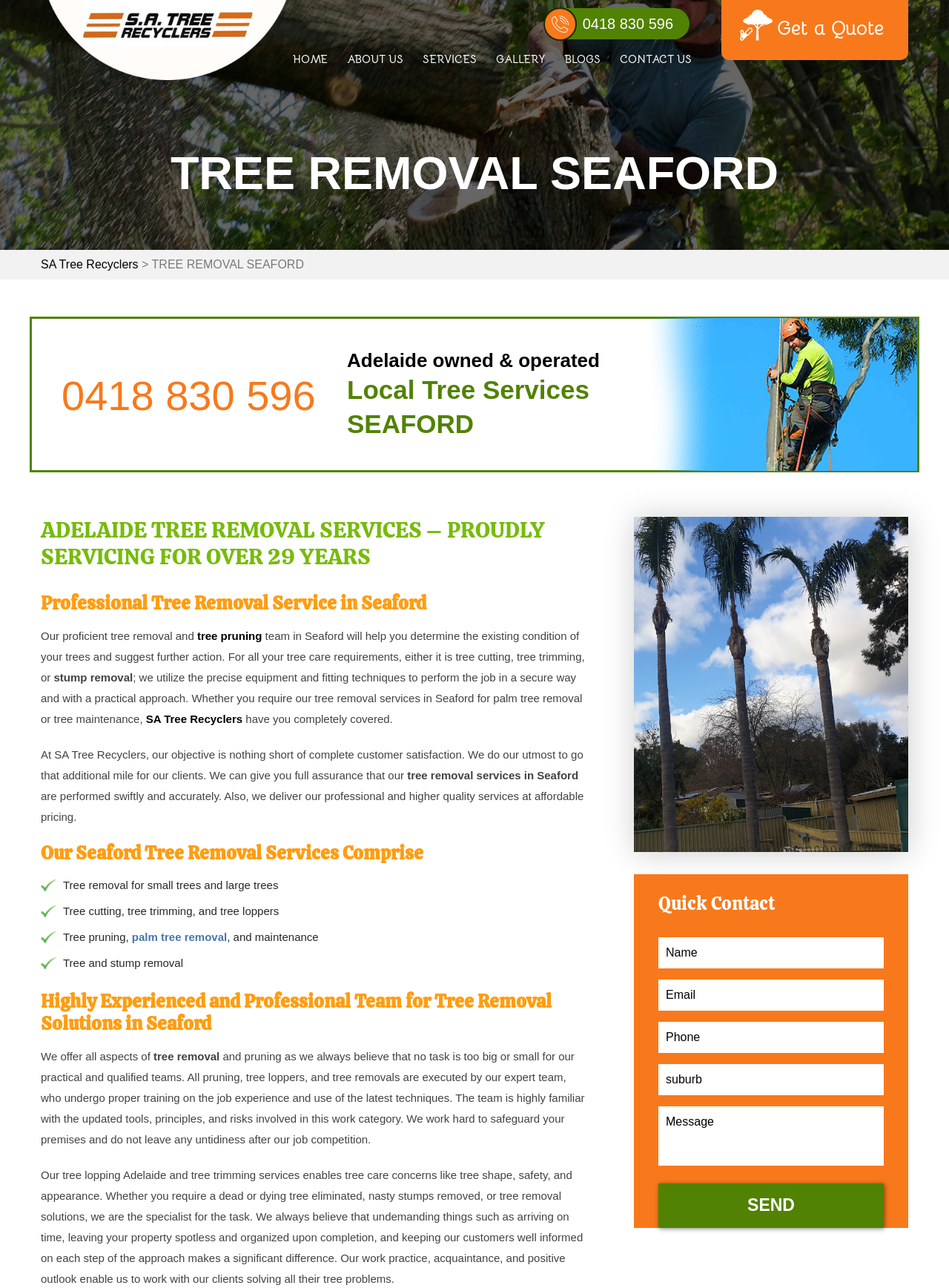What is the phone number to contact the tree removal service?
Answer the question with as much detail as possible.

The phone number can be found at the top right of the webpage, which is a link with the text '0418 830 596'.